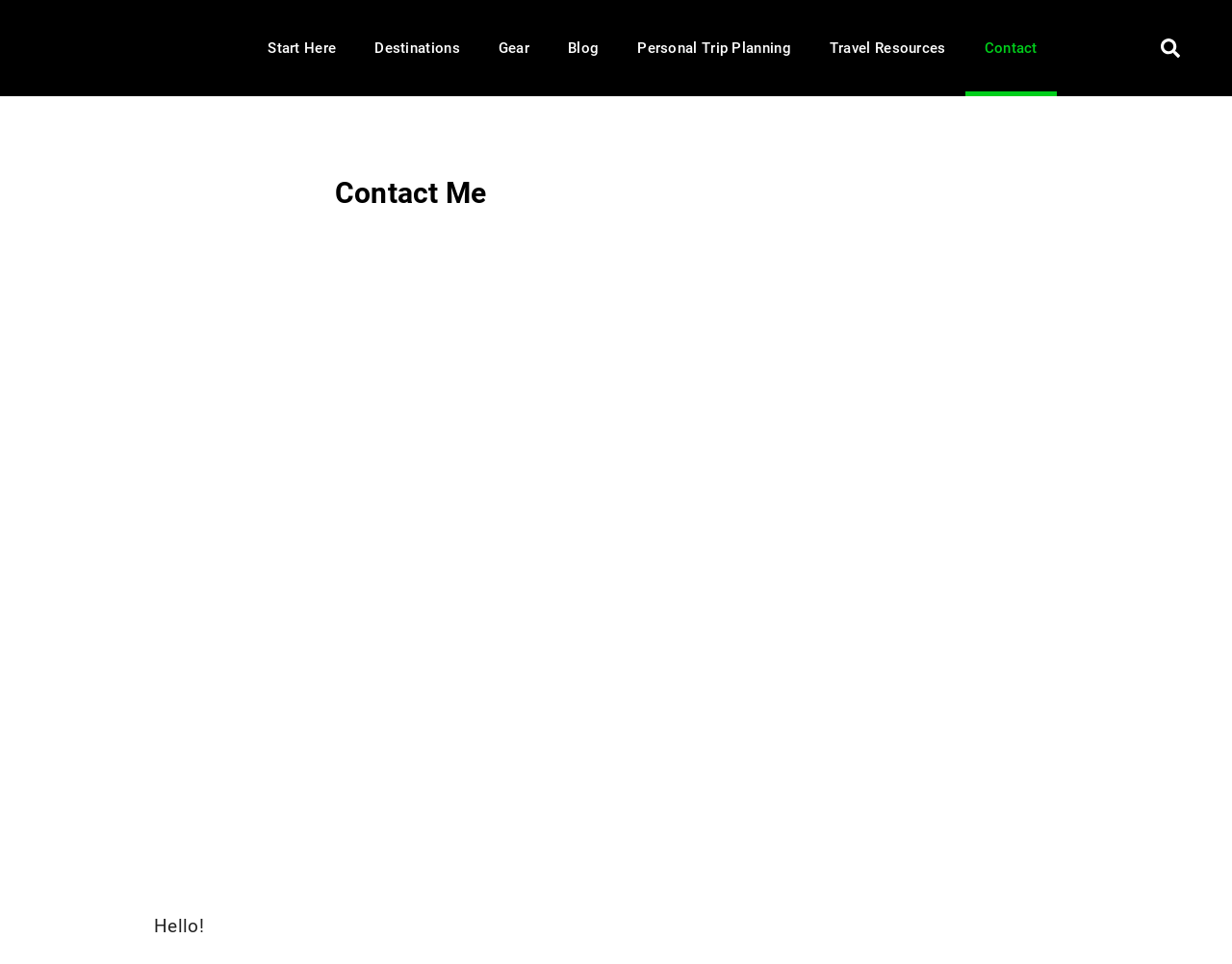Please specify the bounding box coordinates of the region to click in order to perform the following instruction: "view Personal Trip Planning".

[0.502, 0.0, 0.658, 0.1]